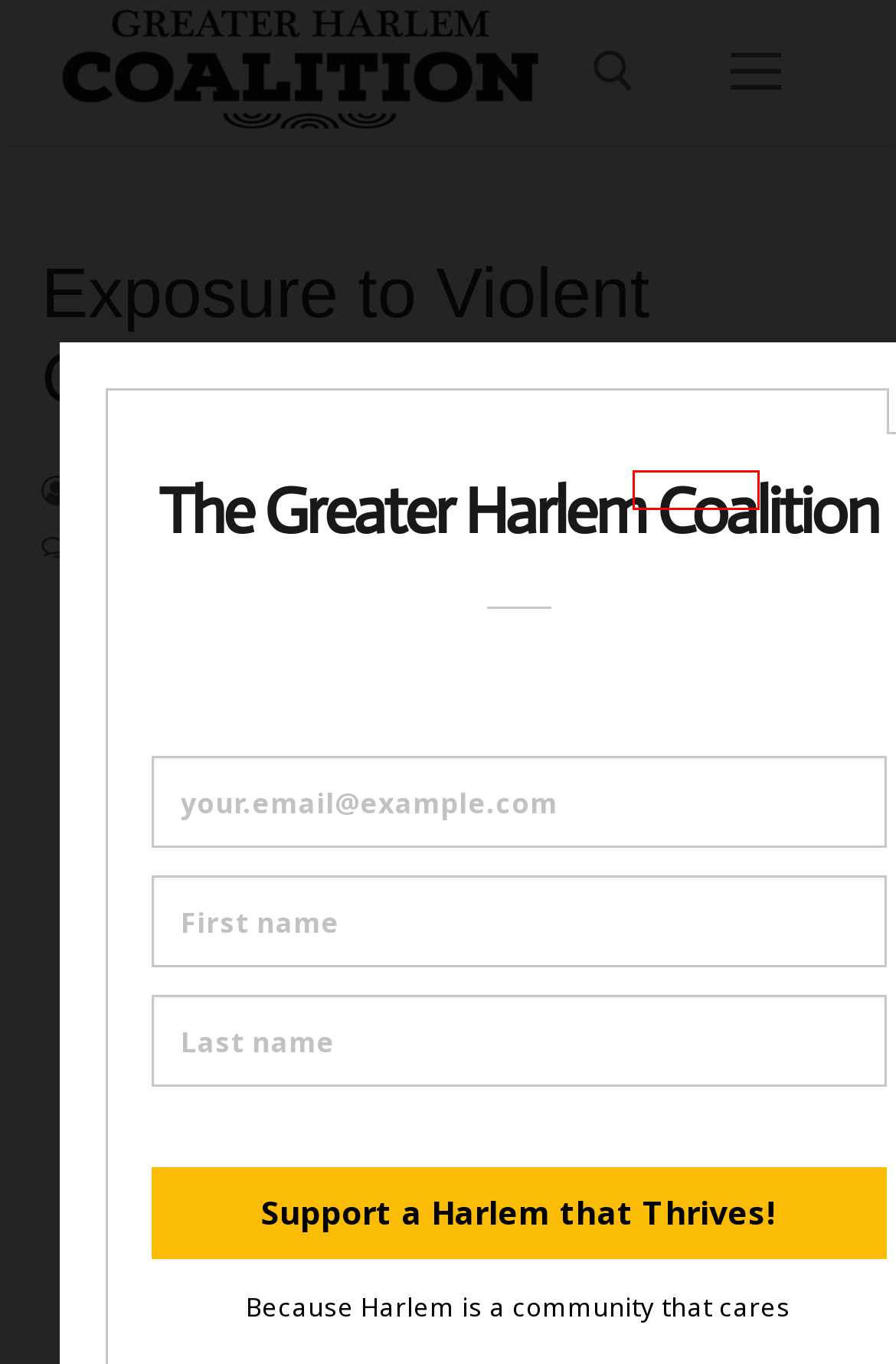Given a webpage screenshot with a red bounding box around a UI element, choose the webpage description that best matches the new webpage after clicking the element within the bounding box. Here are the candidates:
A. GHC Events – Greater Harlem Coalition
B. Data – Greater Harlem Coalition
C. Press – Greater Harlem Coalition
D. New York elections, 2022 - Ballotpedia
E. 'Escobar' Drug Bust:  $20M In Narcotics Found In Harlem | Harlem, NY Patch
F. Improve Treatment Accessibility – Greater Harlem Coalition
G. Quality of Life – Greater Harlem Coalition
H. Shawn H – Greater Harlem Coalition

B